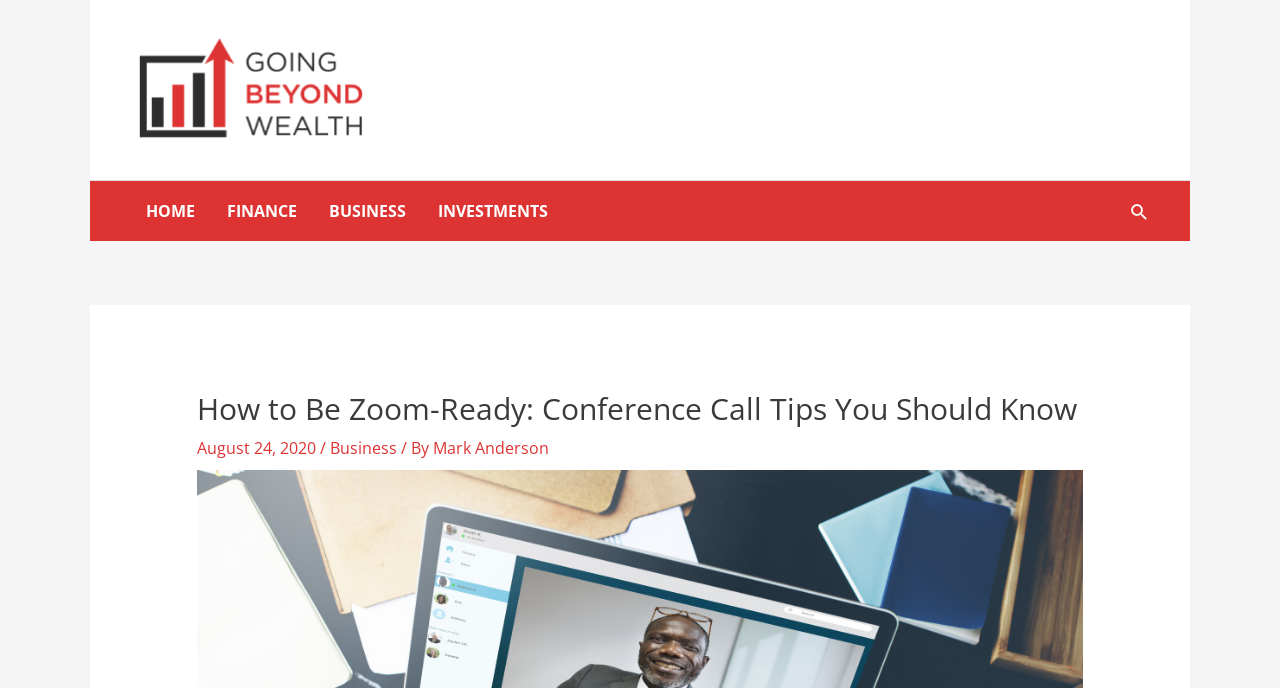Given the element description alt="goingbeyondwealth logo", specify the bounding box coordinates of the corresponding UI element in the format (top-left x, top-left y, bottom-right x, bottom-right y). All values must be between 0 and 1.

[0.102, 0.113, 0.292, 0.145]